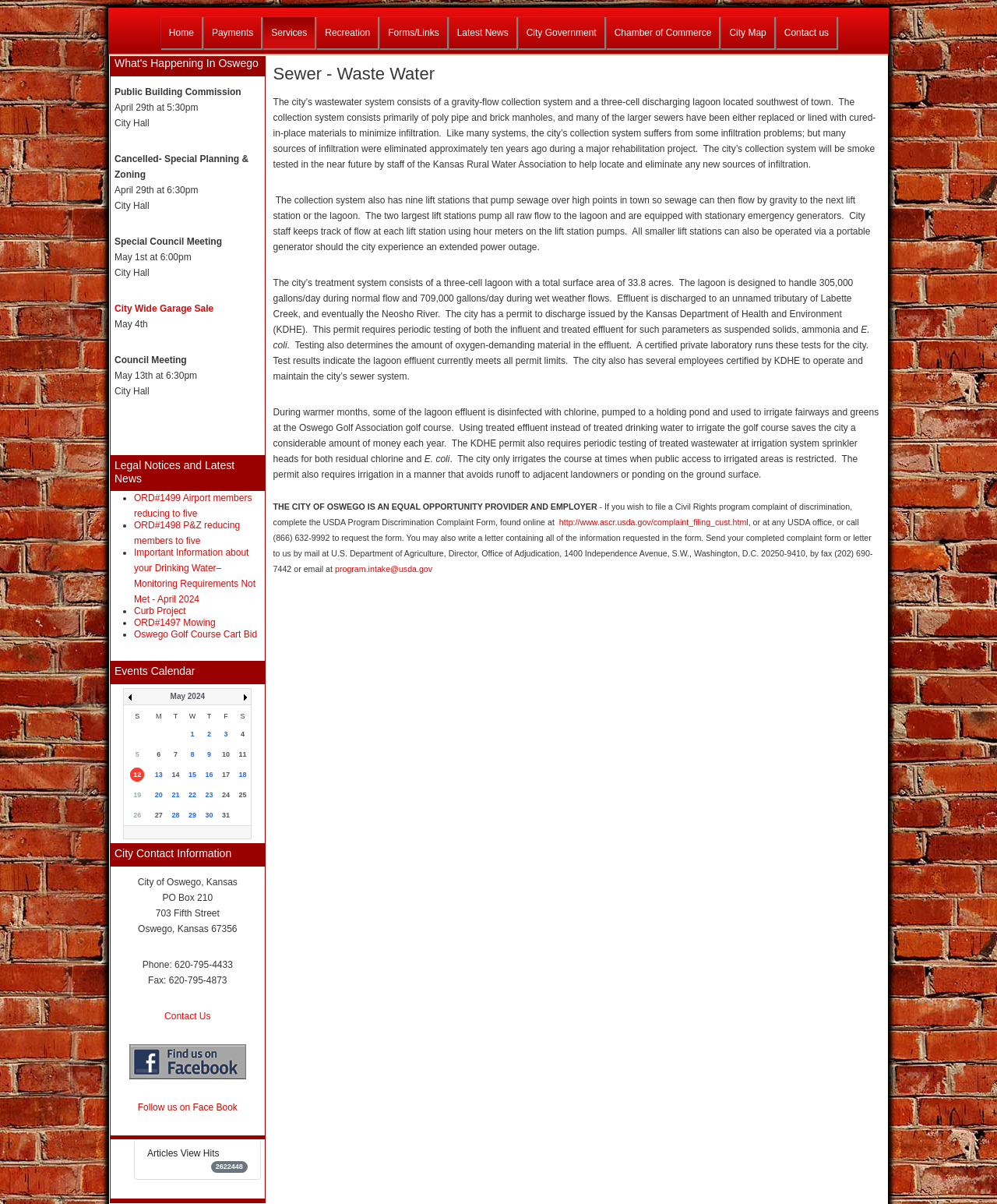Provide the bounding box coordinates of the HTML element described by the text: "Follow us on Face Book". The coordinates should be in the format [left, top, right, bottom] with values between 0 and 1.

[0.138, 0.915, 0.238, 0.924]